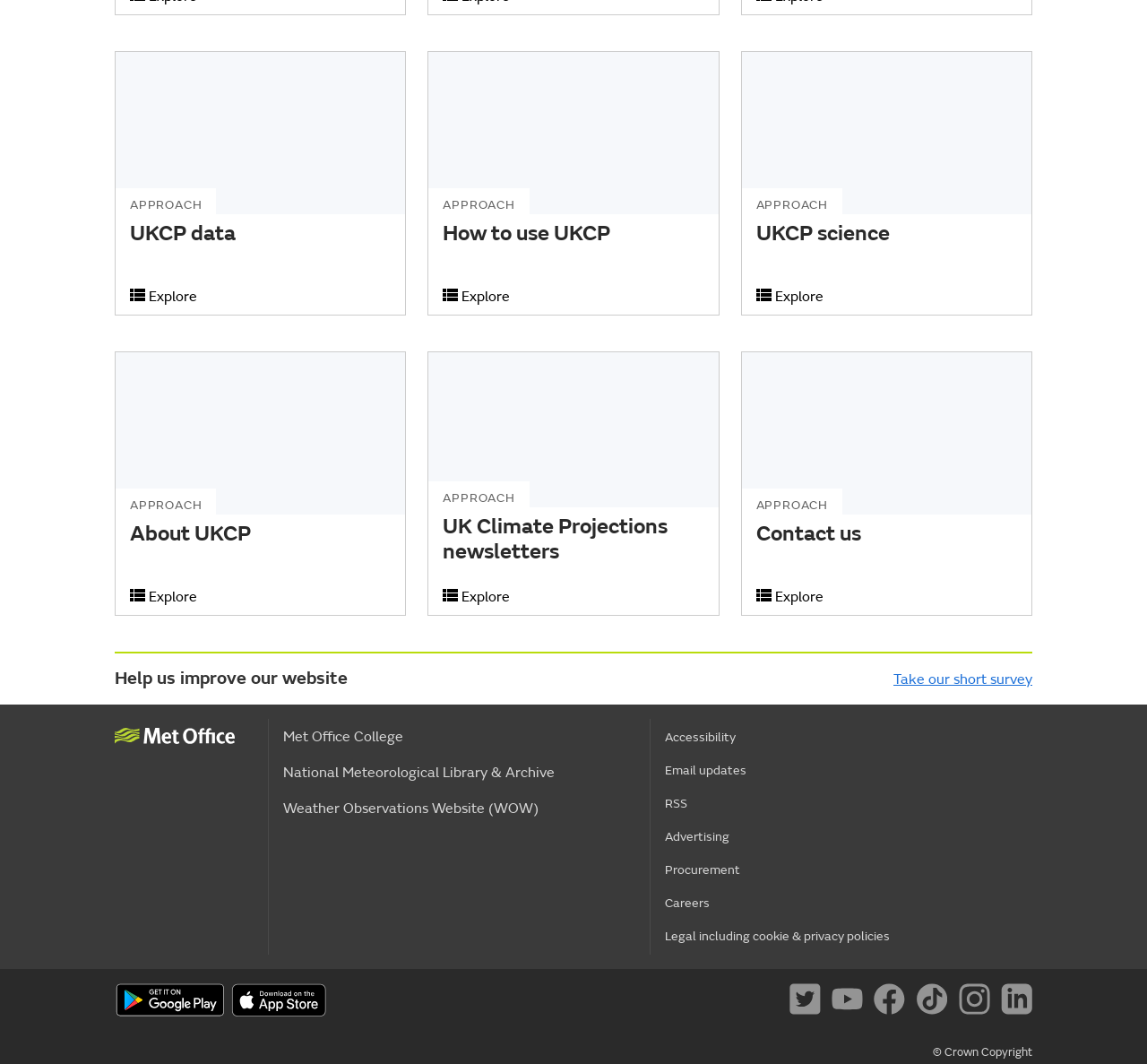Identify and provide the bounding box for the element described by: "Met Office College".

[0.247, 0.676, 0.567, 0.709]